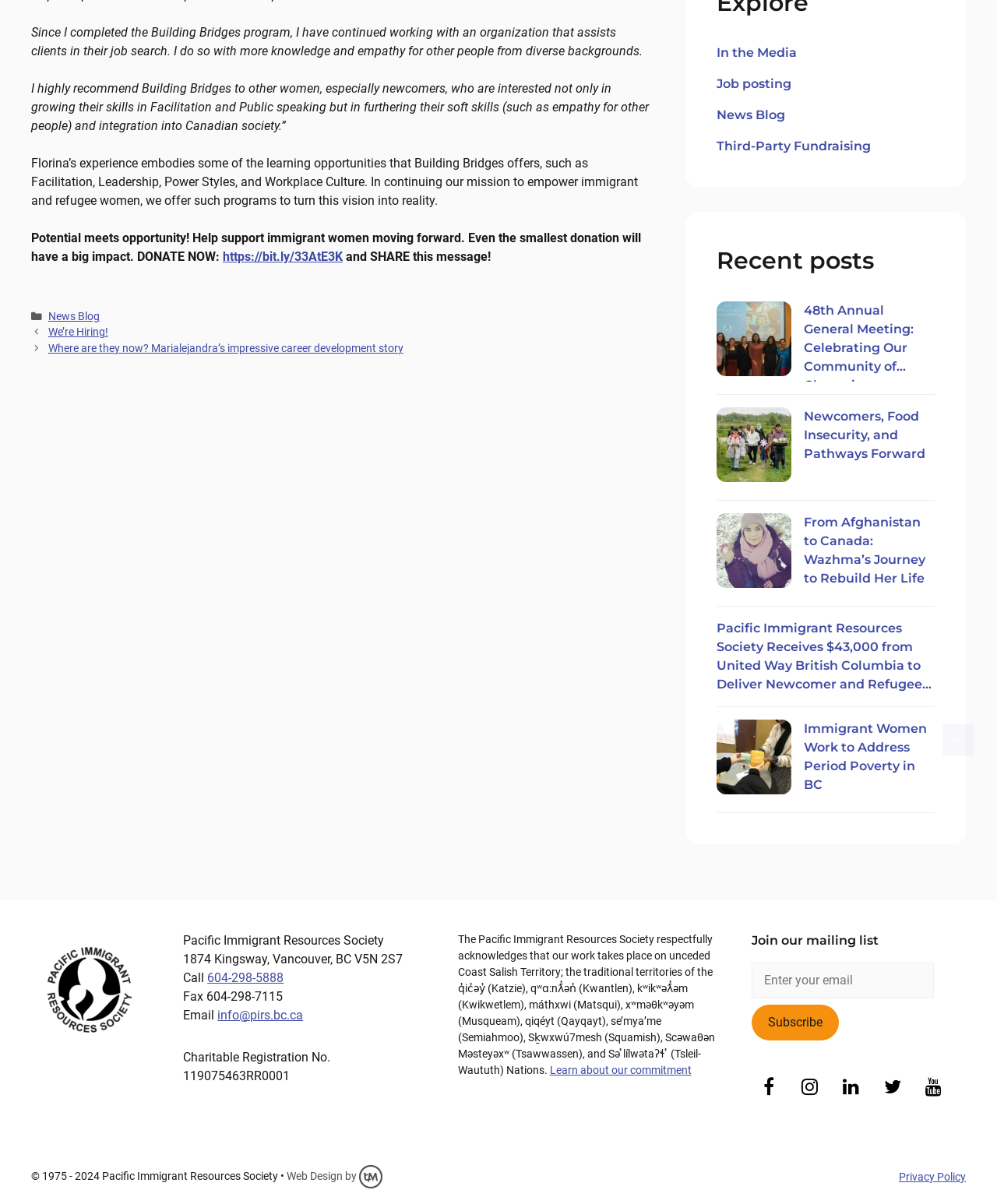Determine the bounding box coordinates for the area that should be clicked to carry out the following instruction: "Read the news blog".

[0.048, 0.257, 0.1, 0.268]